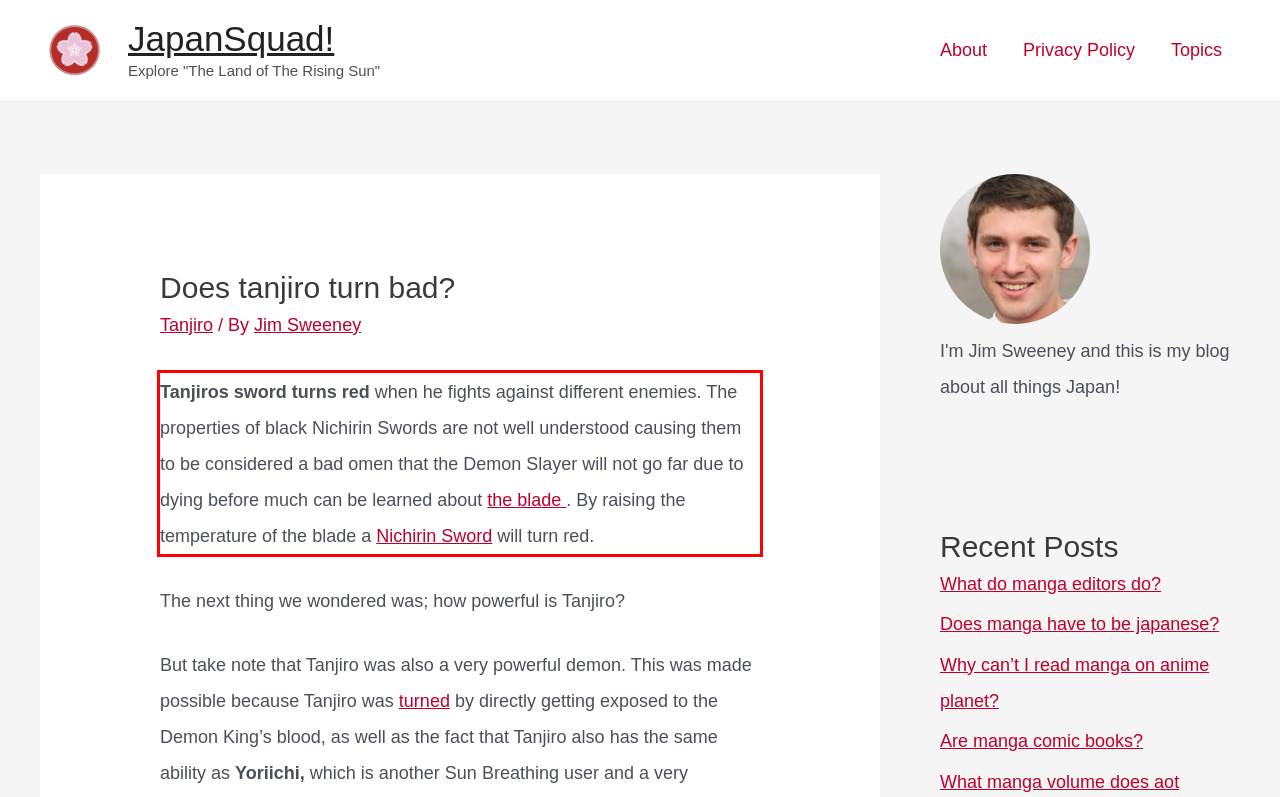You are given a screenshot showing a webpage with a red bounding box. Perform OCR to capture the text within the red bounding box.

Tanjiros sword turns red when he fights against different enemies. The properties of black Nichirin Swords are not well understood causing them to be considered a bad omen that the Demon Slayer will not go far due to dying before much can be learned about the blade . By raising the temperature of the blade a Nichirin Sword will turn red.